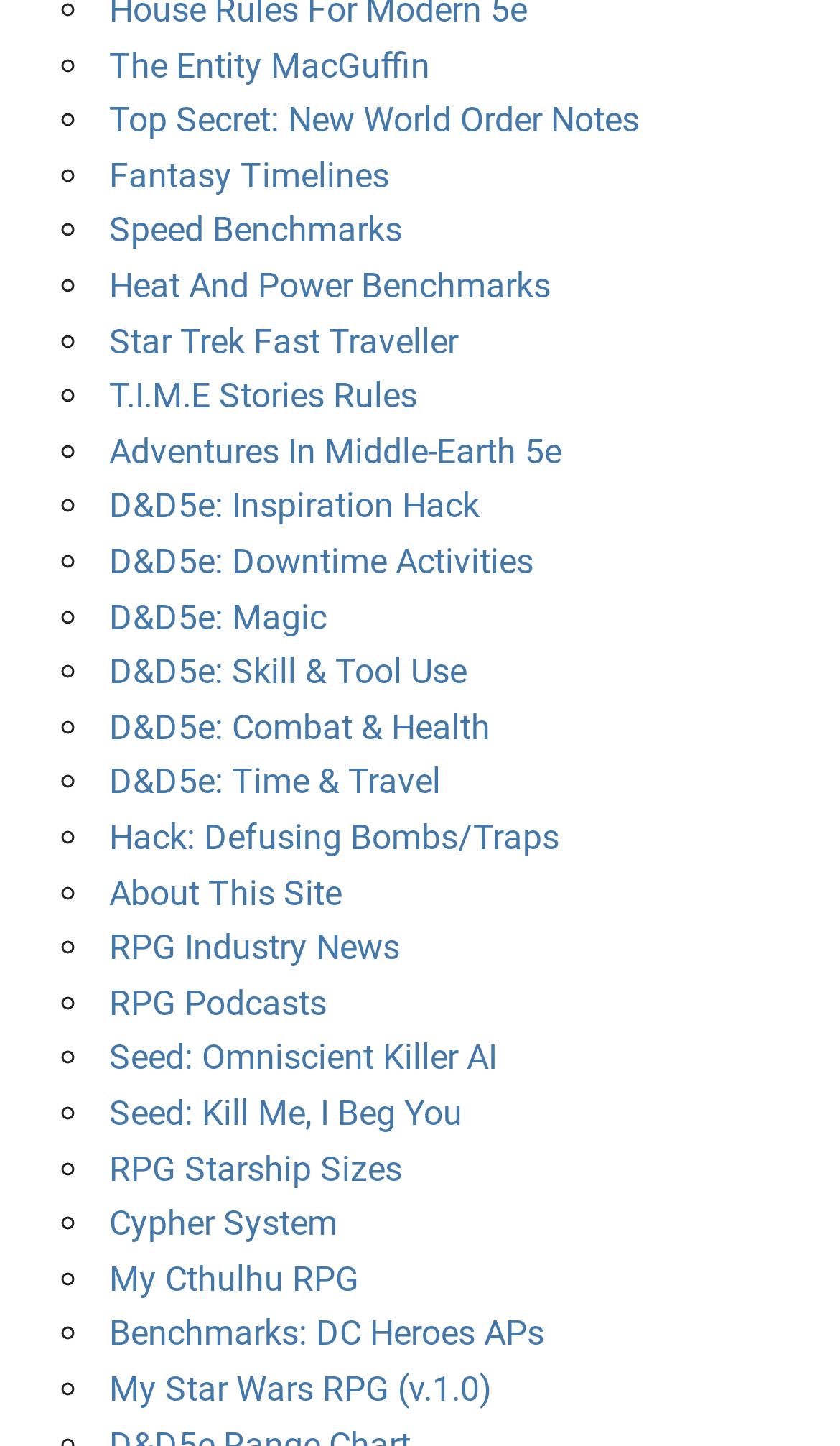What is the purpose of the '◦' symbol on the webpage?
Using the image as a reference, answer with just one word or a short phrase.

List marker